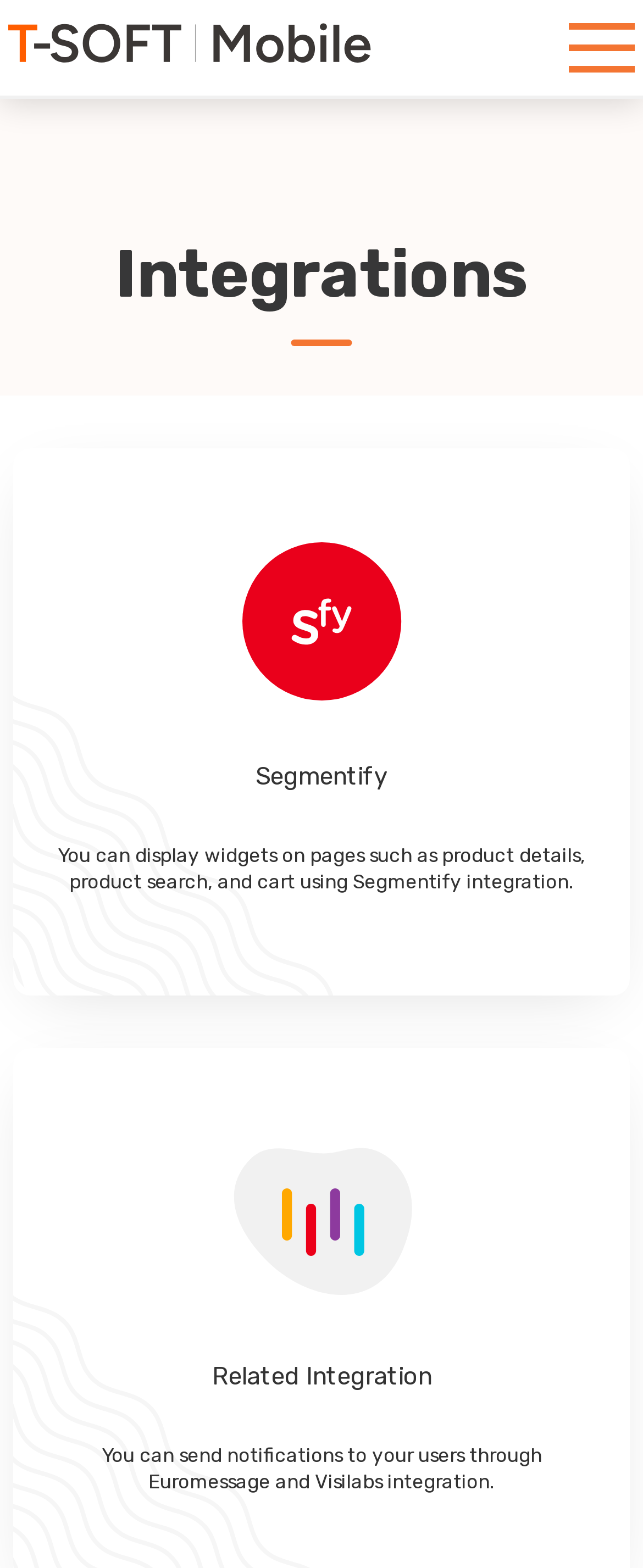Locate the bounding box of the UI element with the following description: "alt="T-Soft Mobile Logo"".

[0.013, 0.015, 0.577, 0.046]